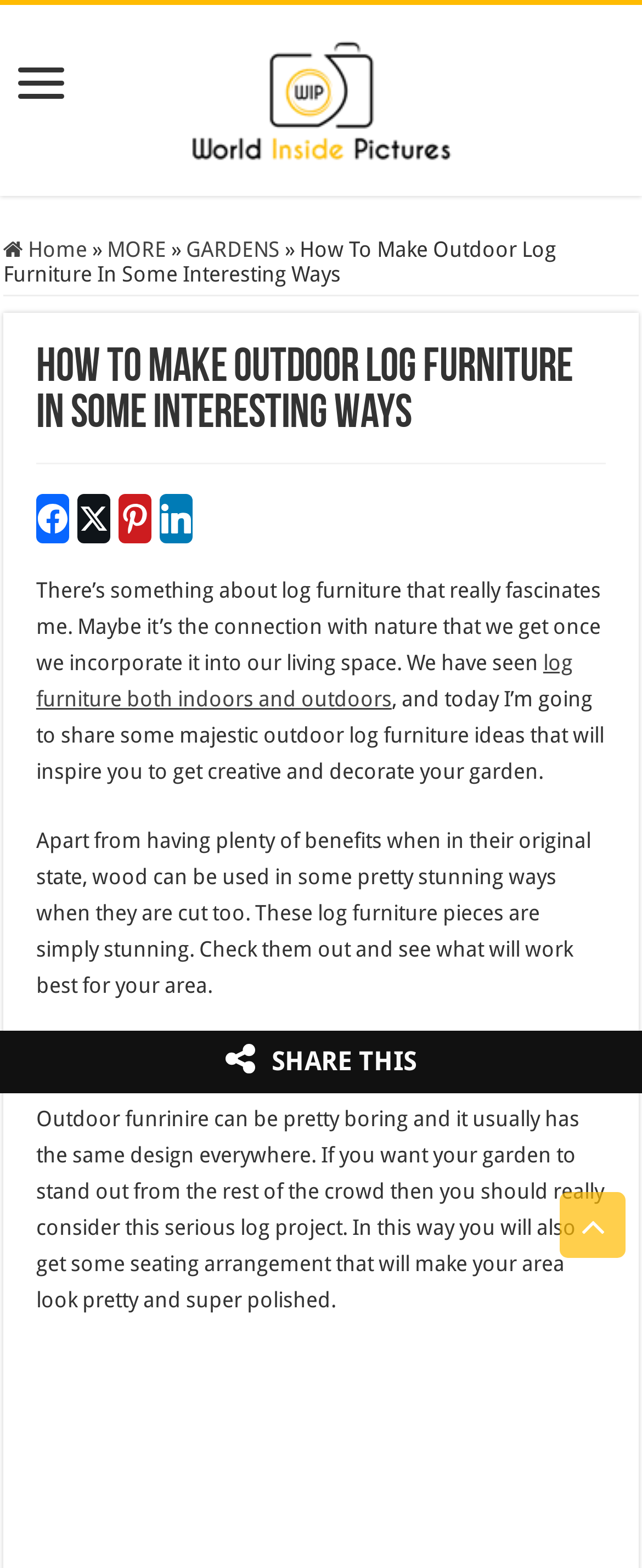Based on the image, please elaborate on the answer to the following question:
How can log furniture benefit the living space?

According to the webpage, log furniture can benefit the living space by providing a connection with nature, as the text 'Maybe it’s the connection with nature that we get once we incorporate it into our living space.' suggests.